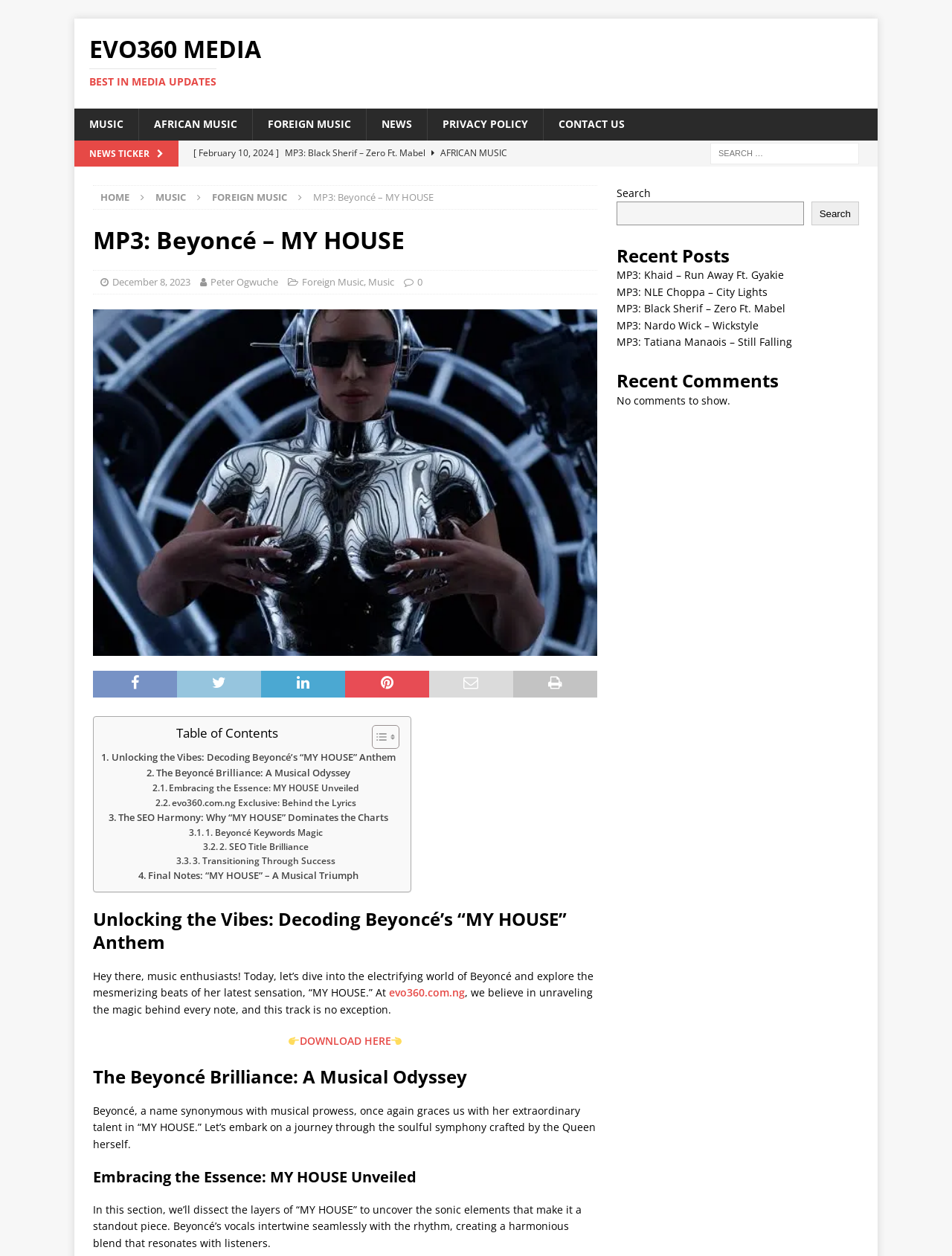Specify the bounding box coordinates of the area that needs to be clicked to achieve the following instruction: "Search for Foreign Music".

[0.265, 0.087, 0.384, 0.112]